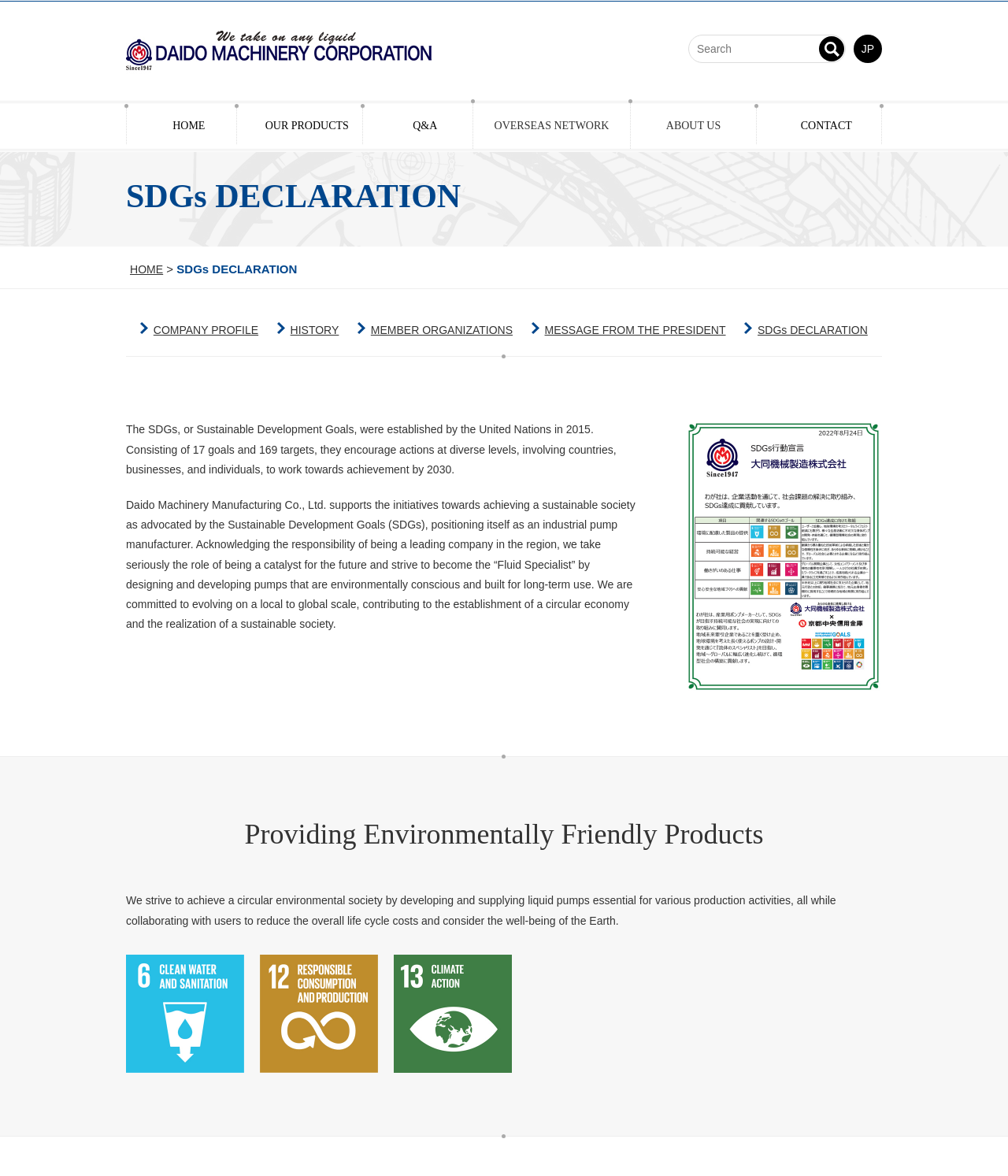With reference to the screenshot, provide a detailed response to the question below:
What are the three SDGs mentioned in the webpage?

I found the three SDGs mentioned in the webpage by looking at the images associated with the SDGs. The images have the text '6.CLEAN WATER AND SANITATION', '12.RESPONSIBLE CONSUMPTION AND PRODUCTION', and '13.CLIMATE ACTION', which correspond to the three SDGs mentioned.